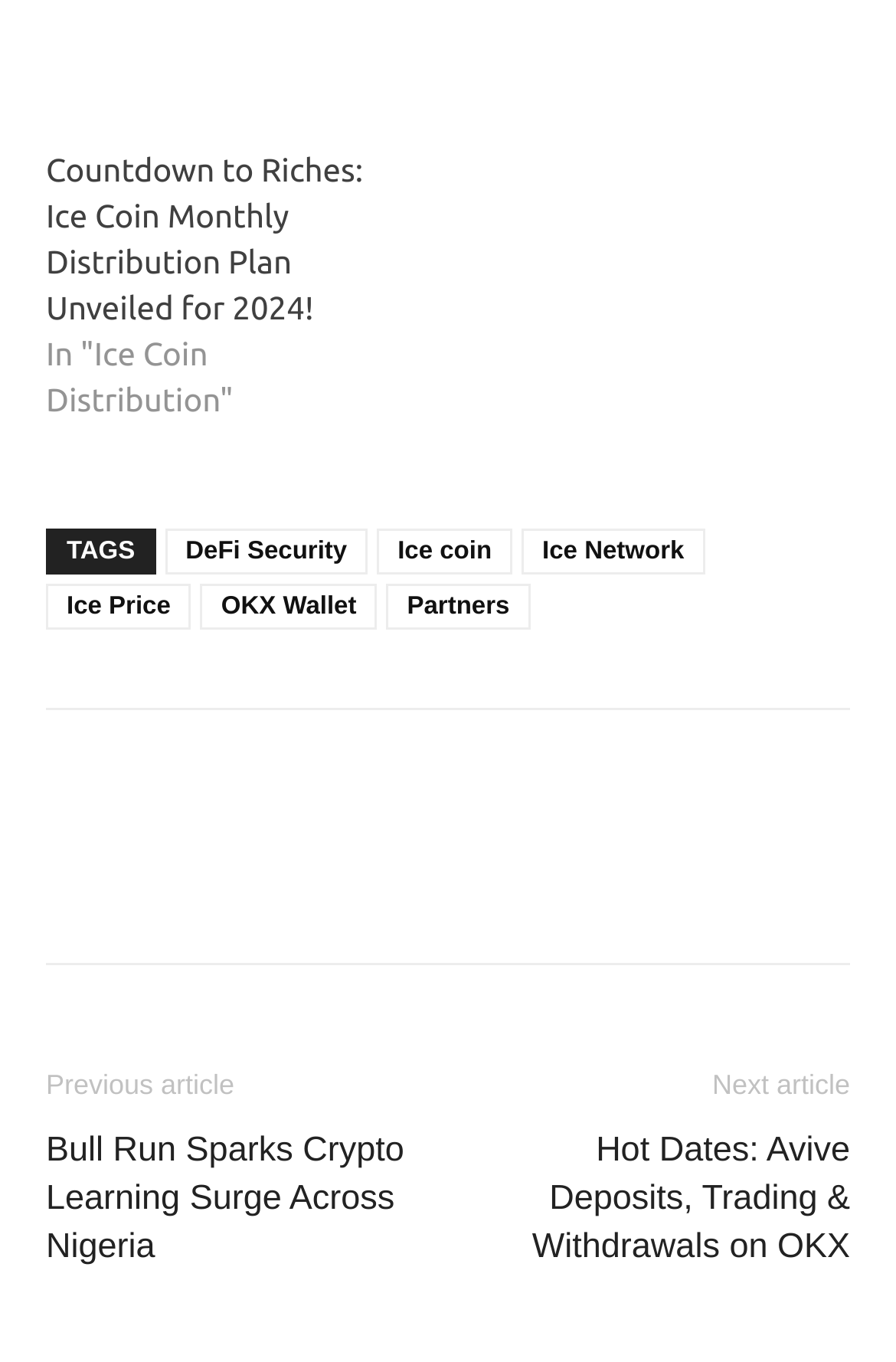What is the next article about?
Respond to the question with a well-detailed and thorough answer.

The next article is mentioned at the bottom of the webpage, with the title 'Hot Dates: Avive Deposits, Trading & Withdrawals on OKX'. This is a brief summary of the next article.